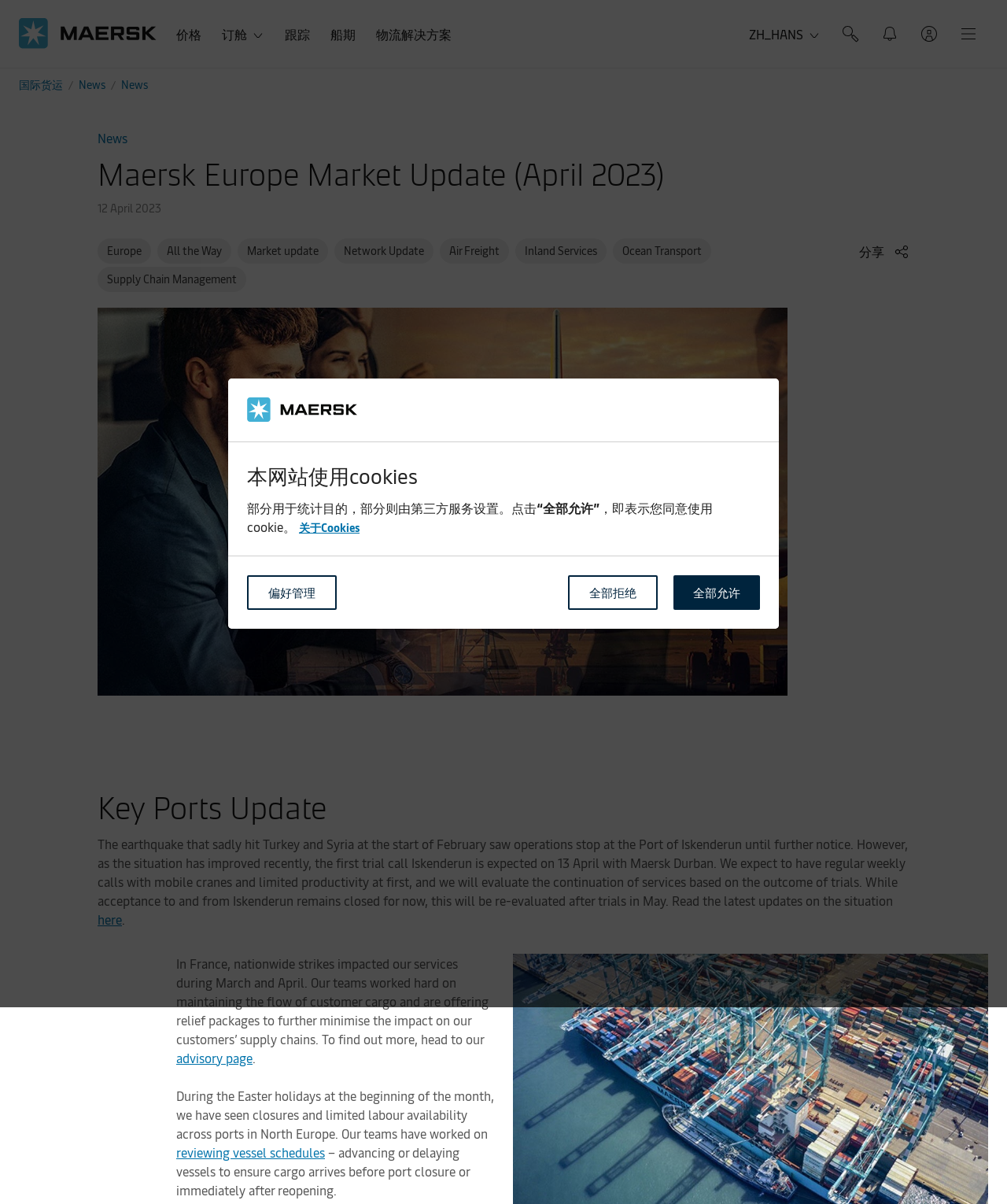Given the description of the UI element: "reviewing vessel schedules", predict the bounding box coordinates in the form of [left, top, right, bottom], with each value being a float between 0 and 1.

[0.175, 0.949, 0.323, 0.964]